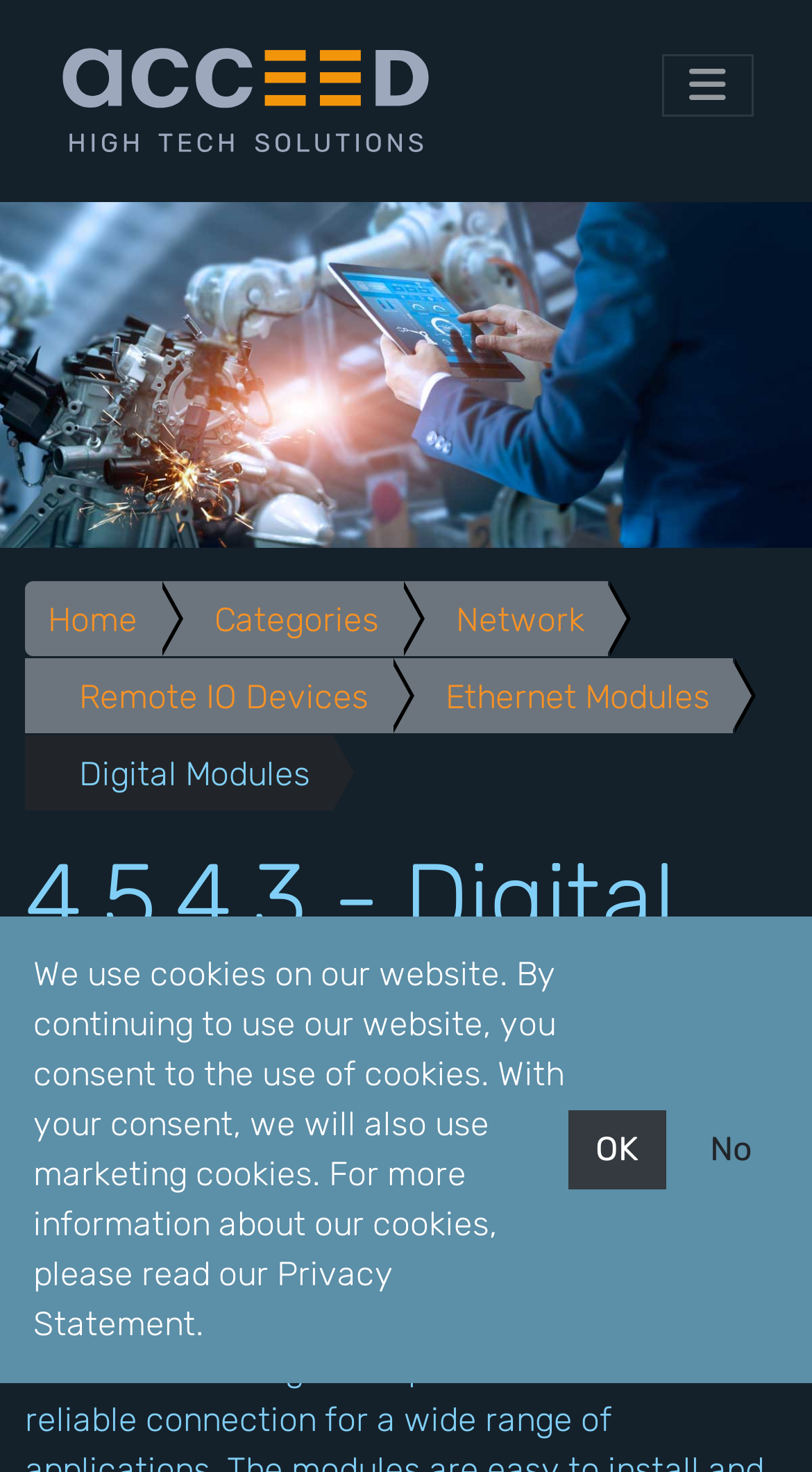Please identify and generate the text content of the webpage's main heading.

4.5.4.3 - Digital Modules
